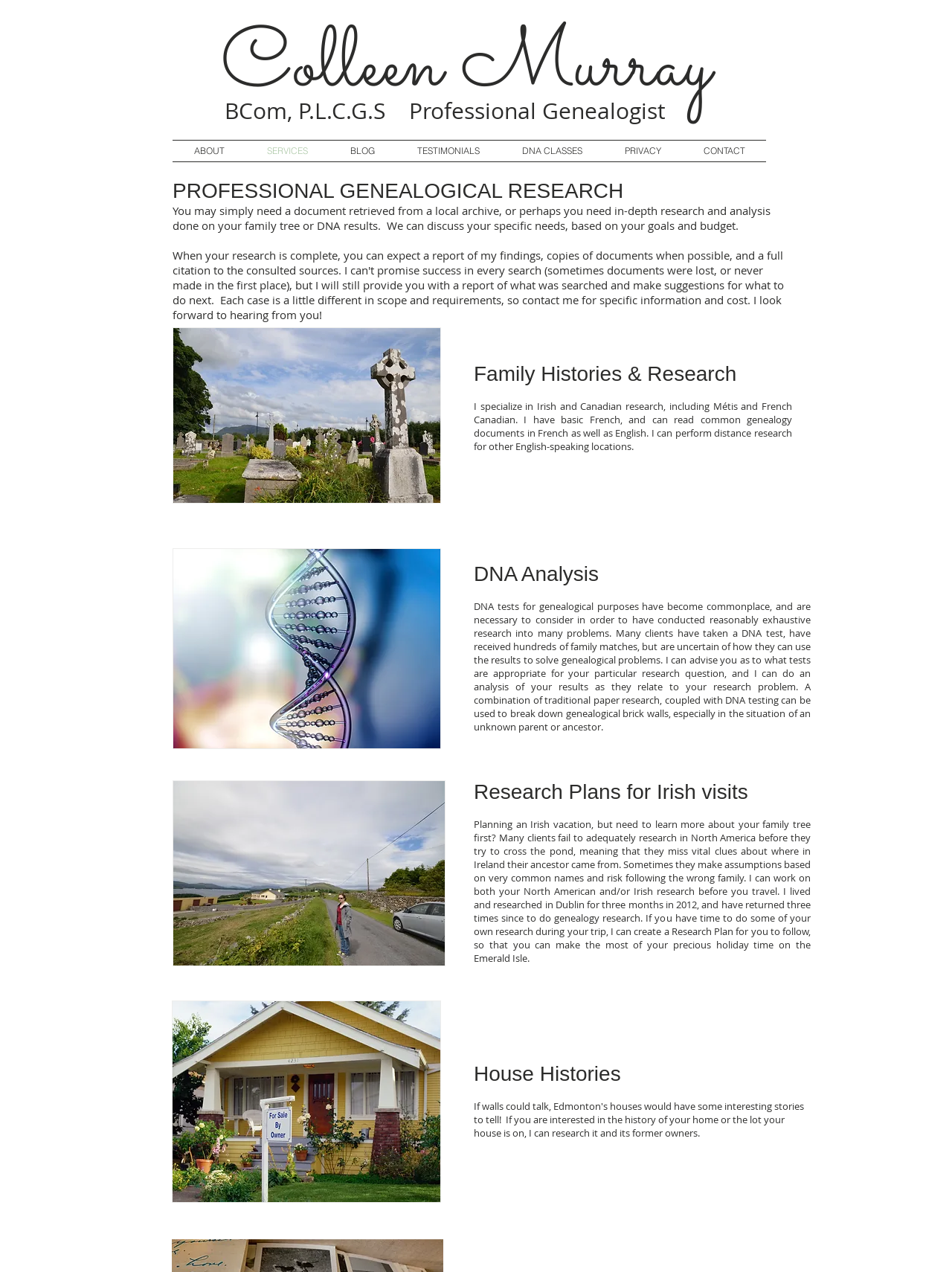What services does Colleen Murray offer?
Refer to the image and provide a concise answer in one word or phrase.

Research, family trees, house histories, Ireland research trip planning